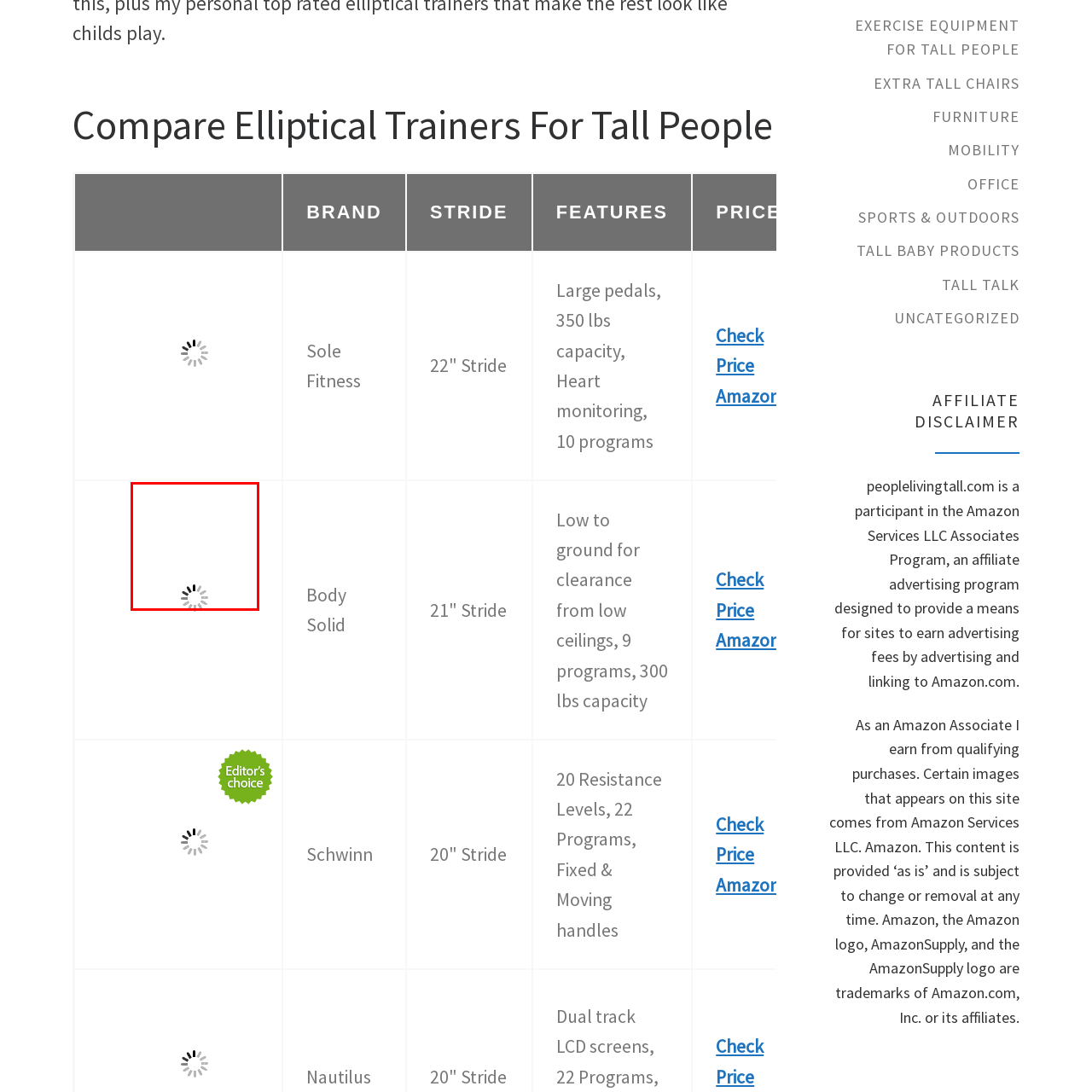Concentrate on the section within the teal border, Where can users check prices for the elliptical trainer? 
Provide a single word or phrase as your answer.

Amazon